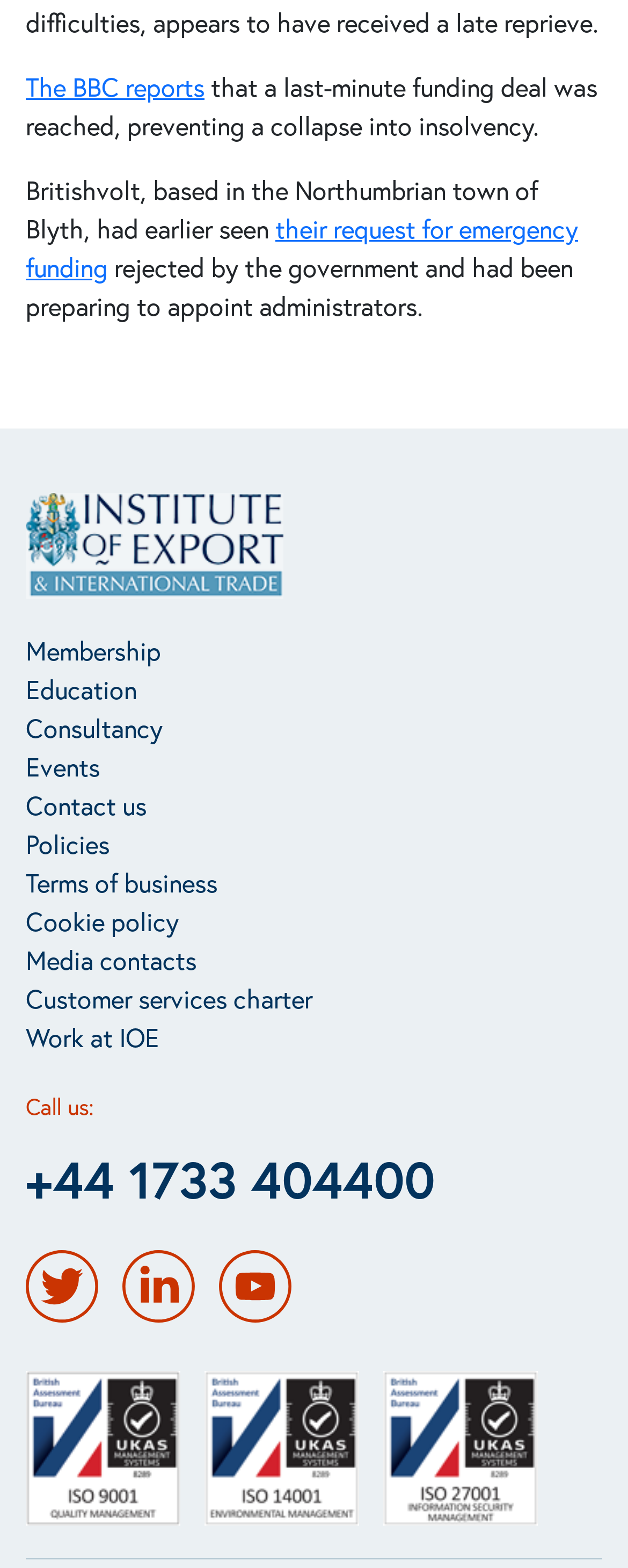Show the bounding box coordinates for the HTML element as described: "Education".

[0.041, 0.427, 0.497, 0.452]